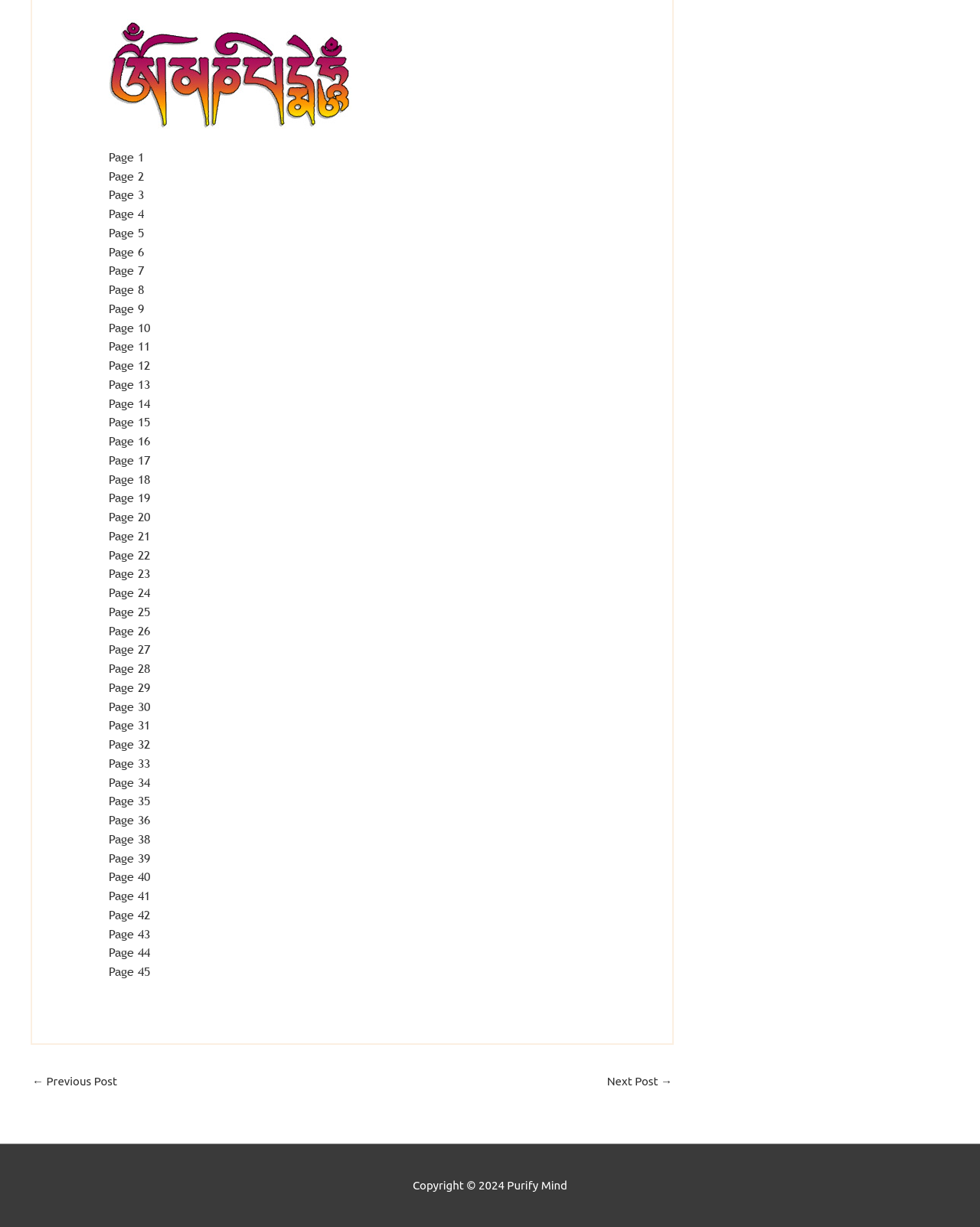Please identify the bounding box coordinates for the region that you need to click to follow this instruction: "Click on Page 45".

[0.111, 0.786, 0.153, 0.798]